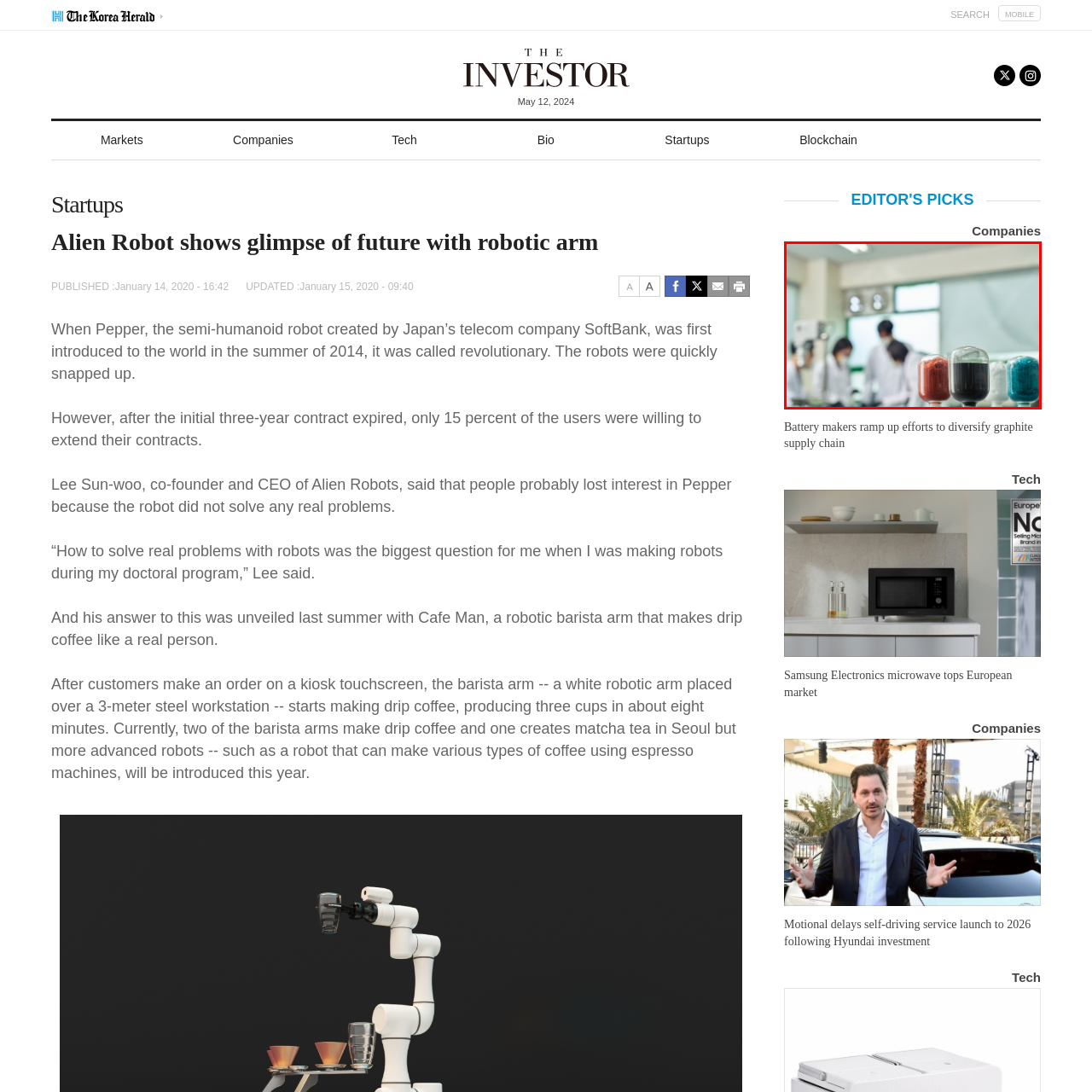Refer to the image within the red outline and provide a one-word or phrase answer to the question:
What are the laboratory technicians wearing?

white lab coats and protective masks